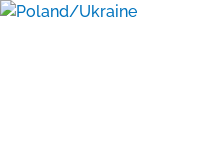Please reply to the following question with a single word or a short phrase:
What type of event is being referenced?

Sports event